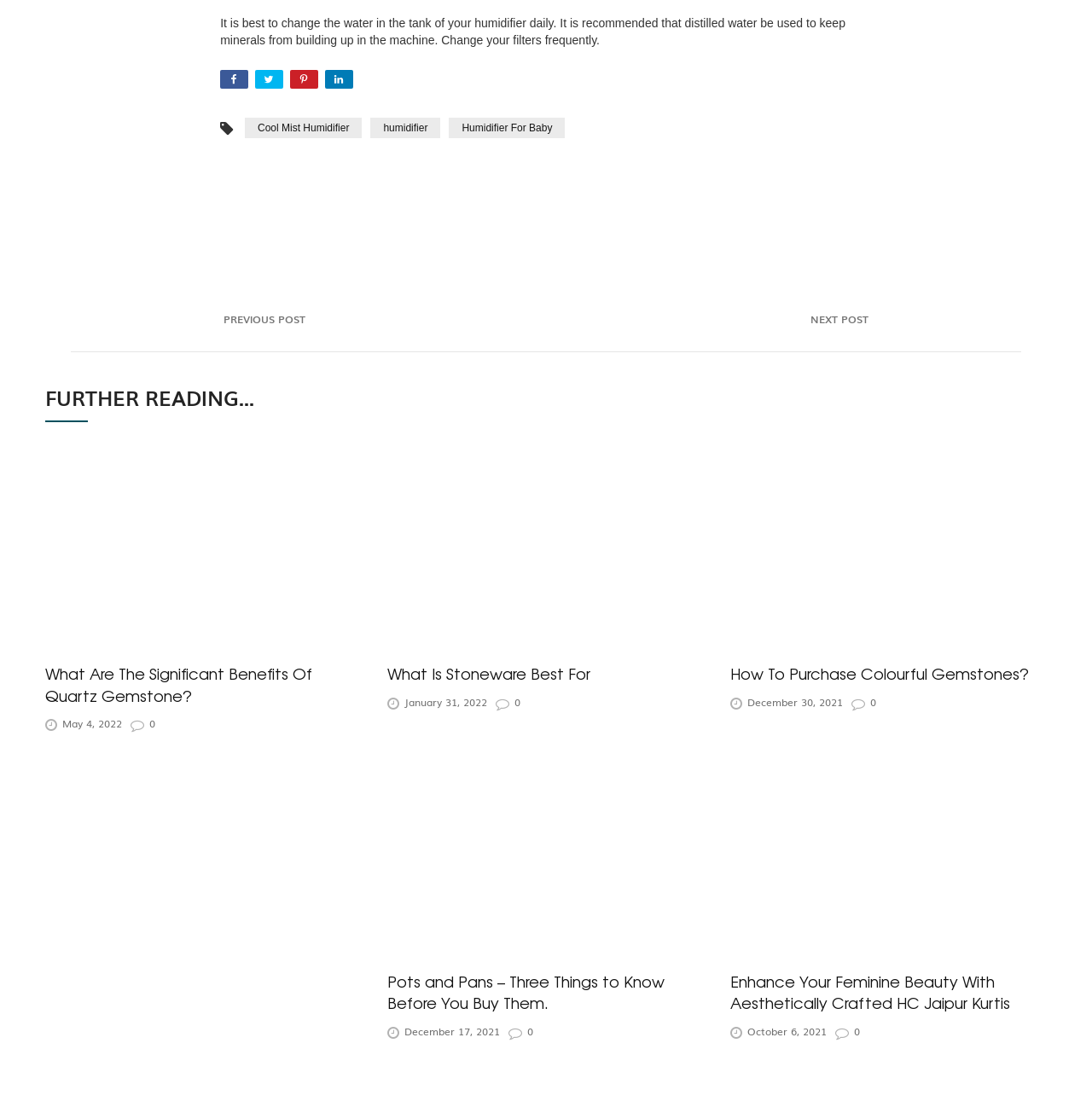What is the topic of the article with the date May 4, 2022?
Please provide a single word or phrase answer based on the image.

Quartz Gemstone